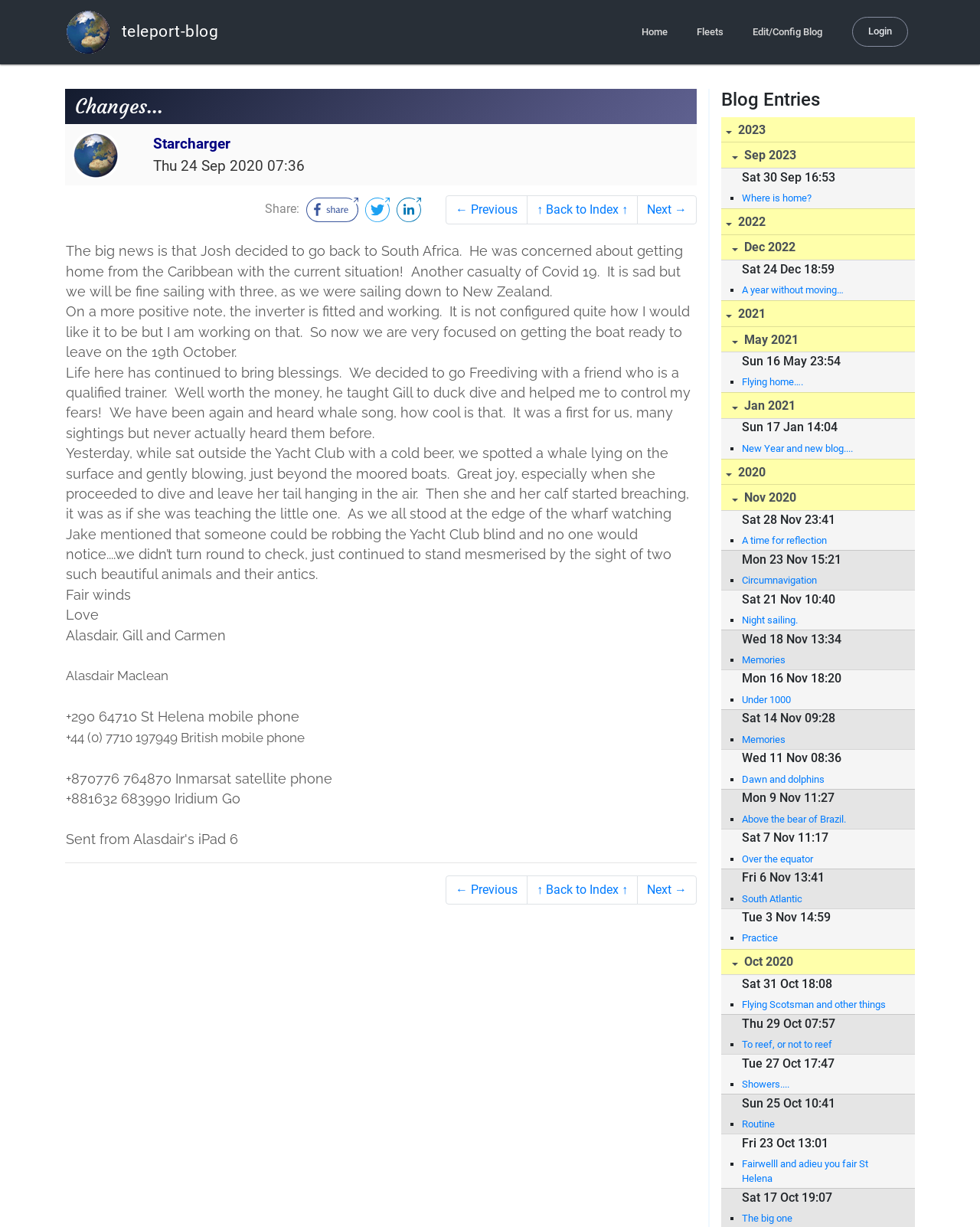Provide a short answer to the following question with just one word or phrase: What is the title of the blog post with the date 'Sat 30 Sep 16:53'?

Where is home?